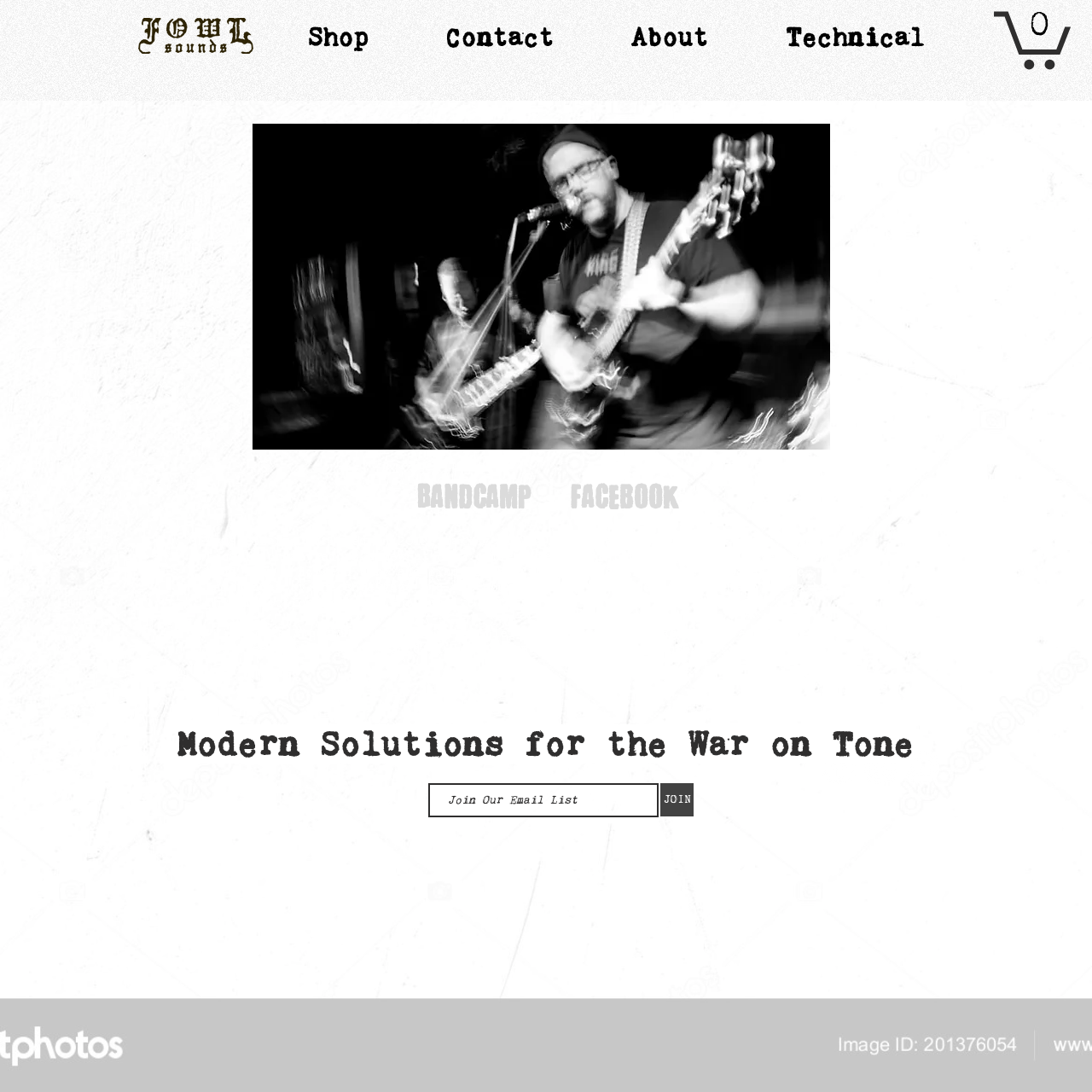Show the bounding box coordinates for the element that needs to be clicked to execute the following instruction: "Join the email list". Provide the coordinates in the form of four float numbers between 0 and 1, i.e., [left, top, right, bottom].

[0.605, 0.717, 0.635, 0.747]